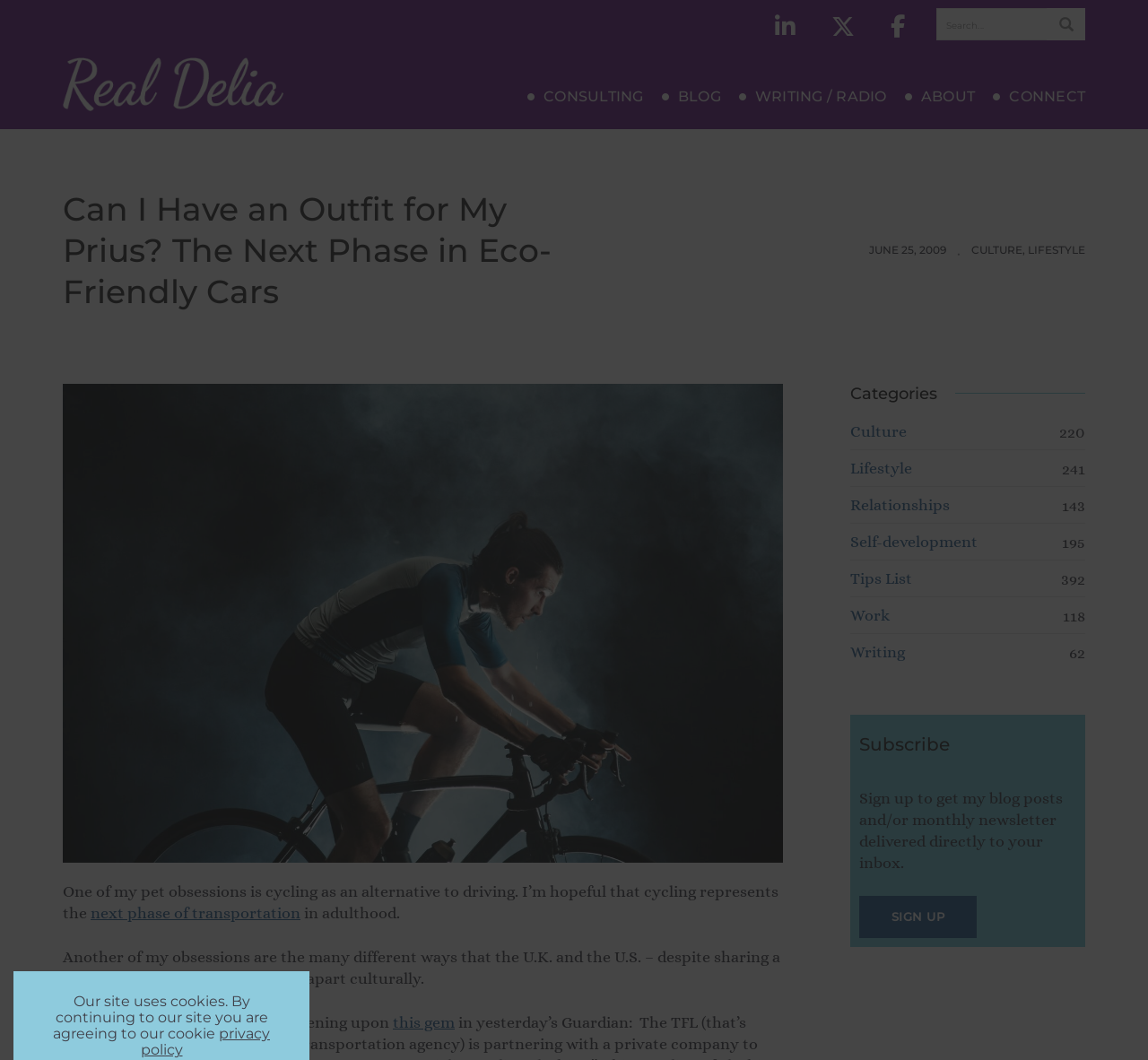Find the bounding box of the UI element described as: "Work". The bounding box coordinates should be given as four float values between 0 and 1, i.e., [left, top, right, bottom].

[0.74, 0.572, 0.775, 0.589]